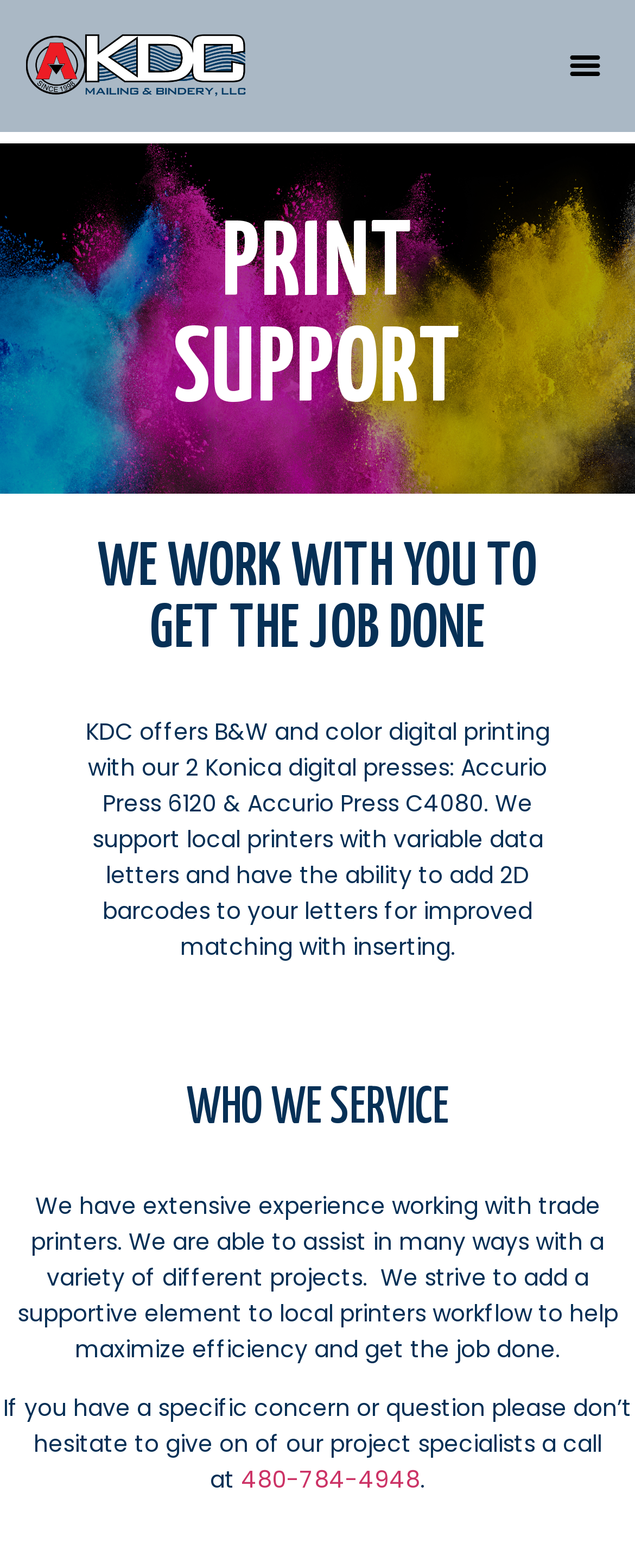Please provide a one-word or short phrase answer to the question:
What type of printing does KDC offer?

B&W and color digital printing